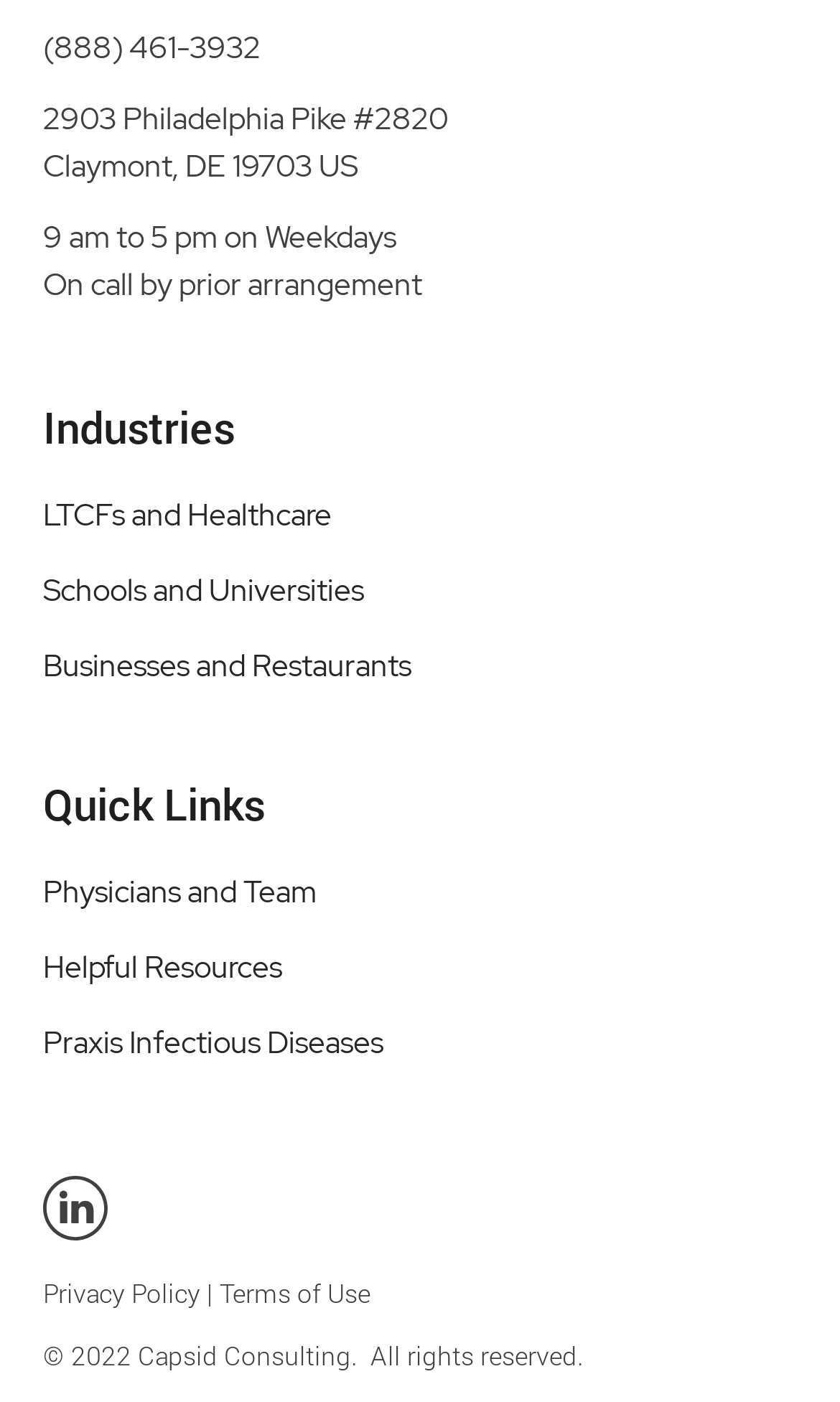Determine the bounding box coordinates for the HTML element described here: "Helpful Resources".

[0.051, 0.663, 0.513, 0.716]